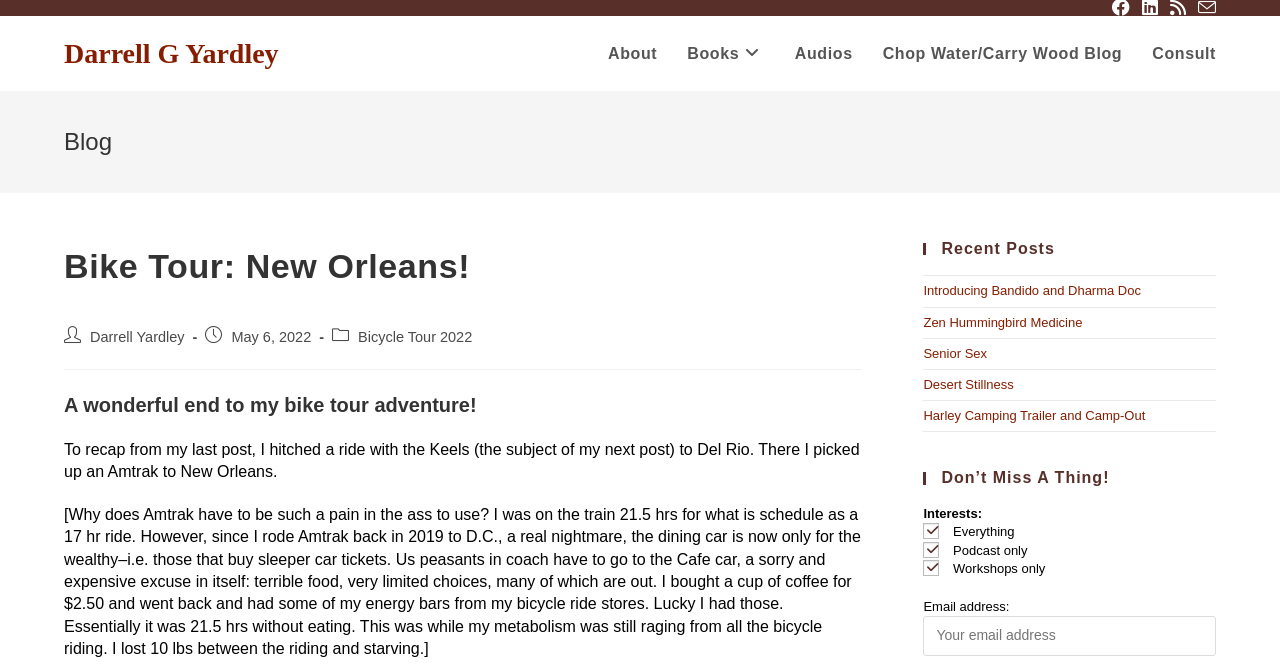Please provide a comprehensive answer to the question based on the screenshot: What is the date of the latest post?

I found the date of the latest post by looking at the 'Post published:' section, which is located below the 'Post author:' section. The text 'Post published:' is followed by the date 'May 6, 2022', indicating that the latest post was published on May 6, 2022.